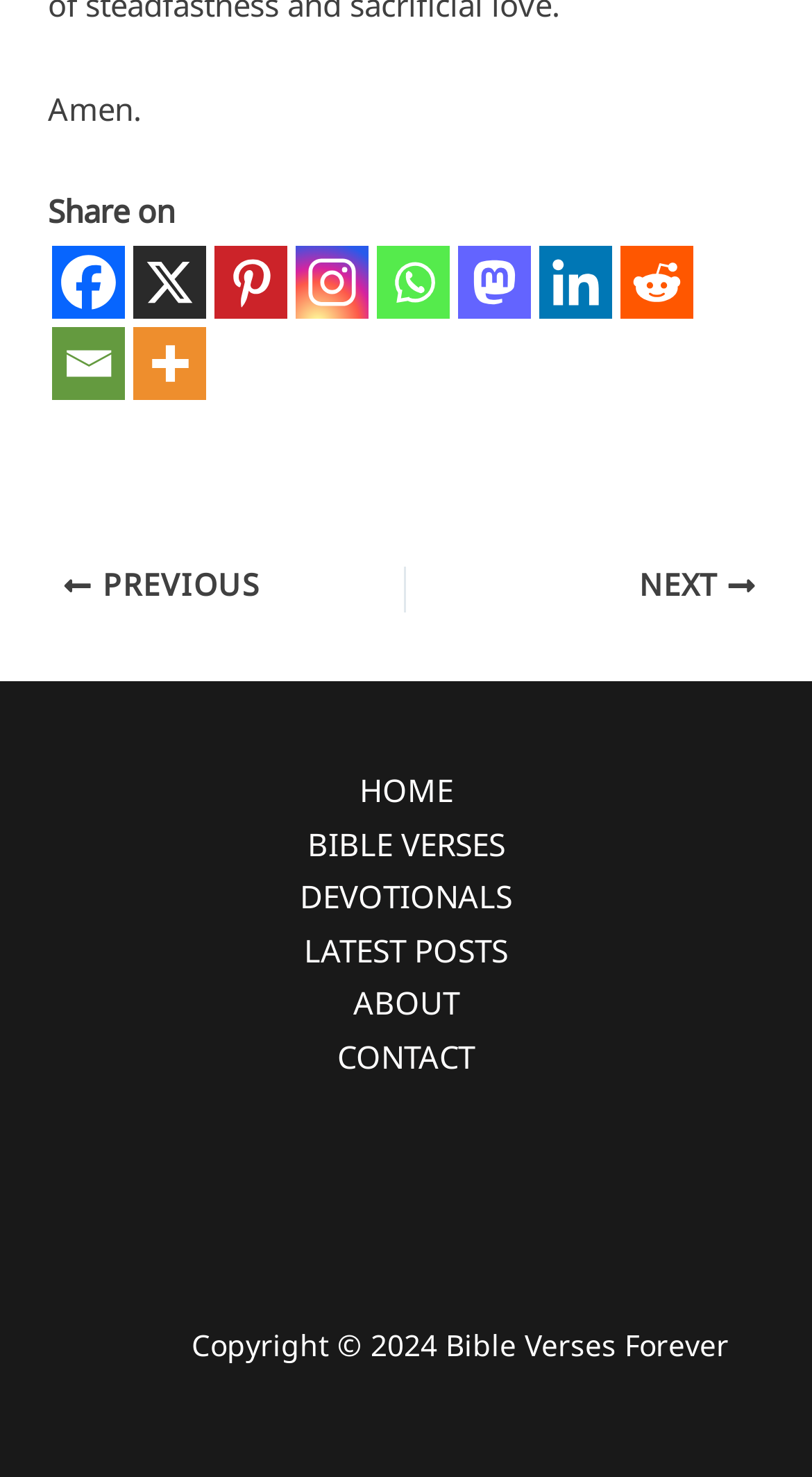How many social media sharing options are available?
Kindly answer the question with as much detail as you can.

I counted the number of social media links available on the webpage, including Facebook, X, Pinterest, Instagram, Whatsapp, Mastodon, Linkedin, and Reddit.